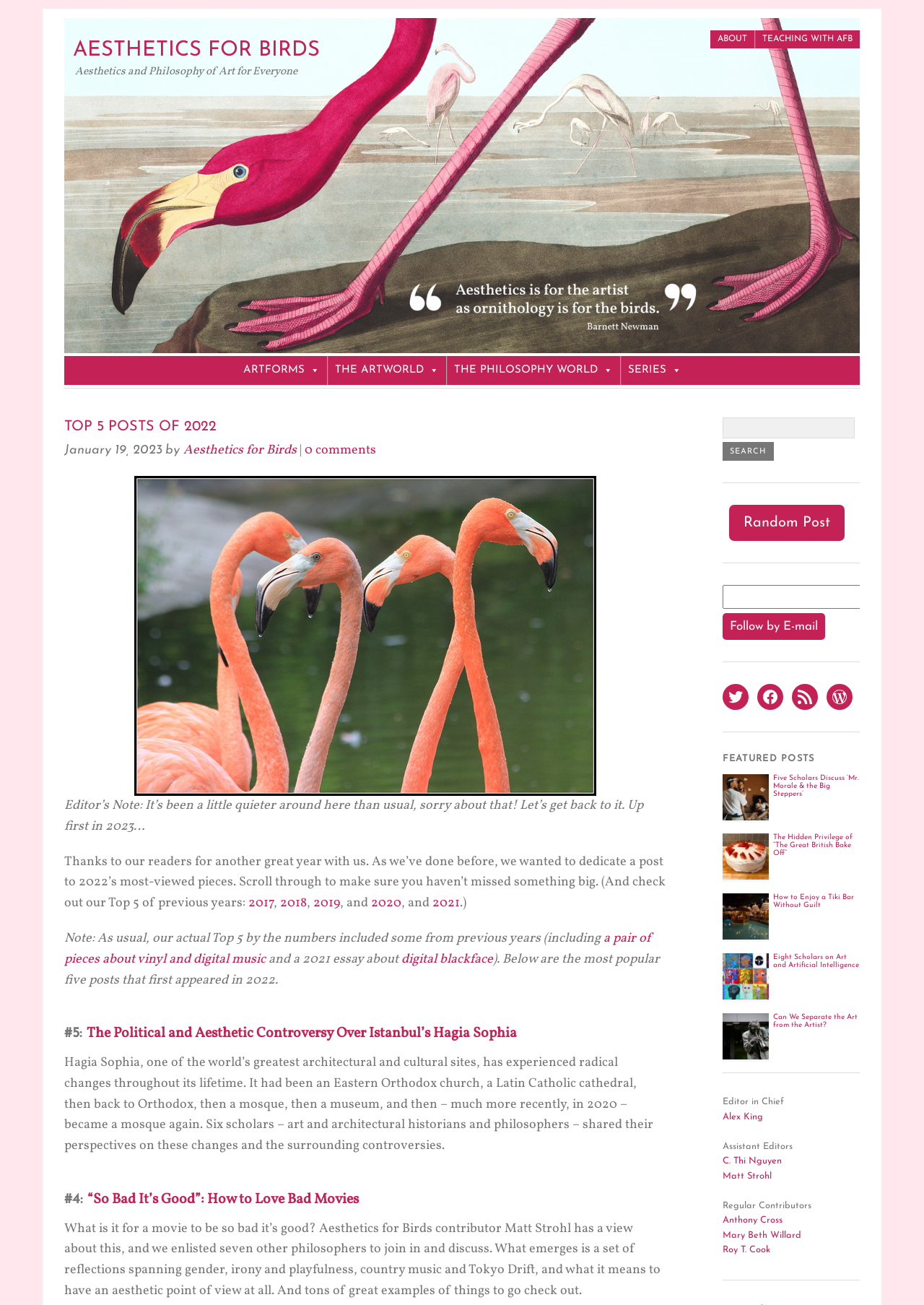What is the name of the editor in chief?
Refer to the screenshot and answer in one word or phrase.

Alex King